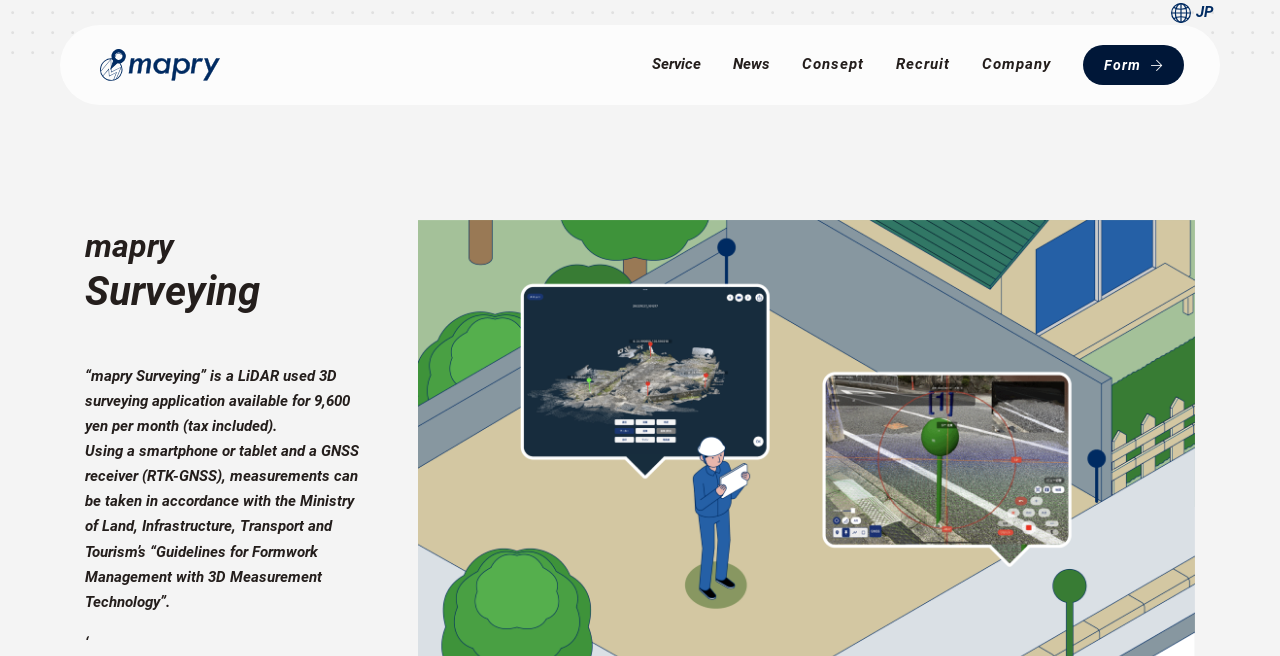Find the bounding box coordinates of the clickable element required to execute the following instruction: "Explore the 'Consept' page". Provide the coordinates as four float numbers between 0 and 1, i.e., [left, top, right, bottom].

[0.627, 0.08, 0.675, 0.118]